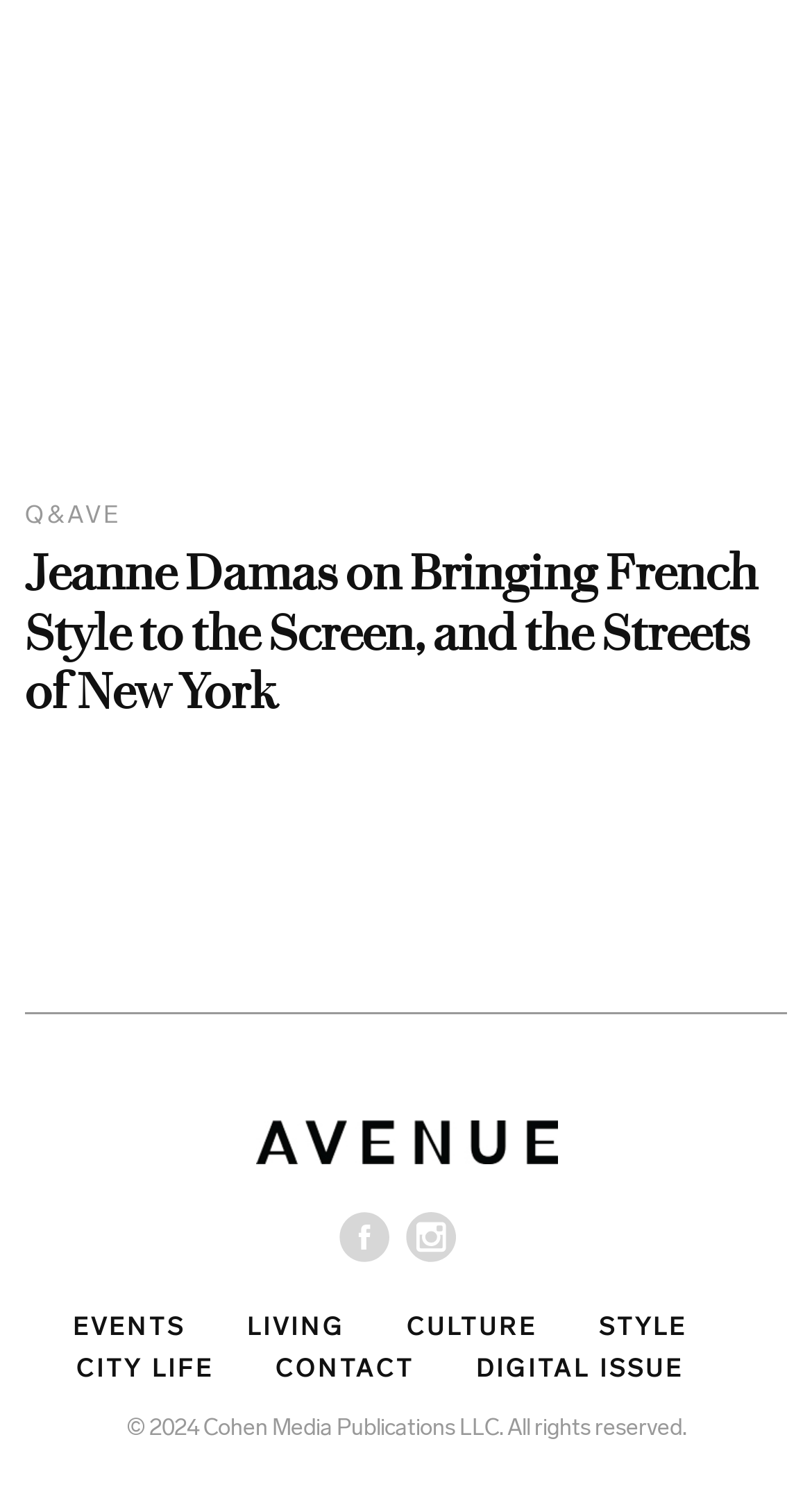Given the description Digital Issue, predict the bounding box coordinates of the UI element. Ensure the coordinates are in the format (top-left x, top-left y, bottom-right x, bottom-right y) and all values are between 0 and 1.

[0.586, 0.896, 0.842, 0.915]